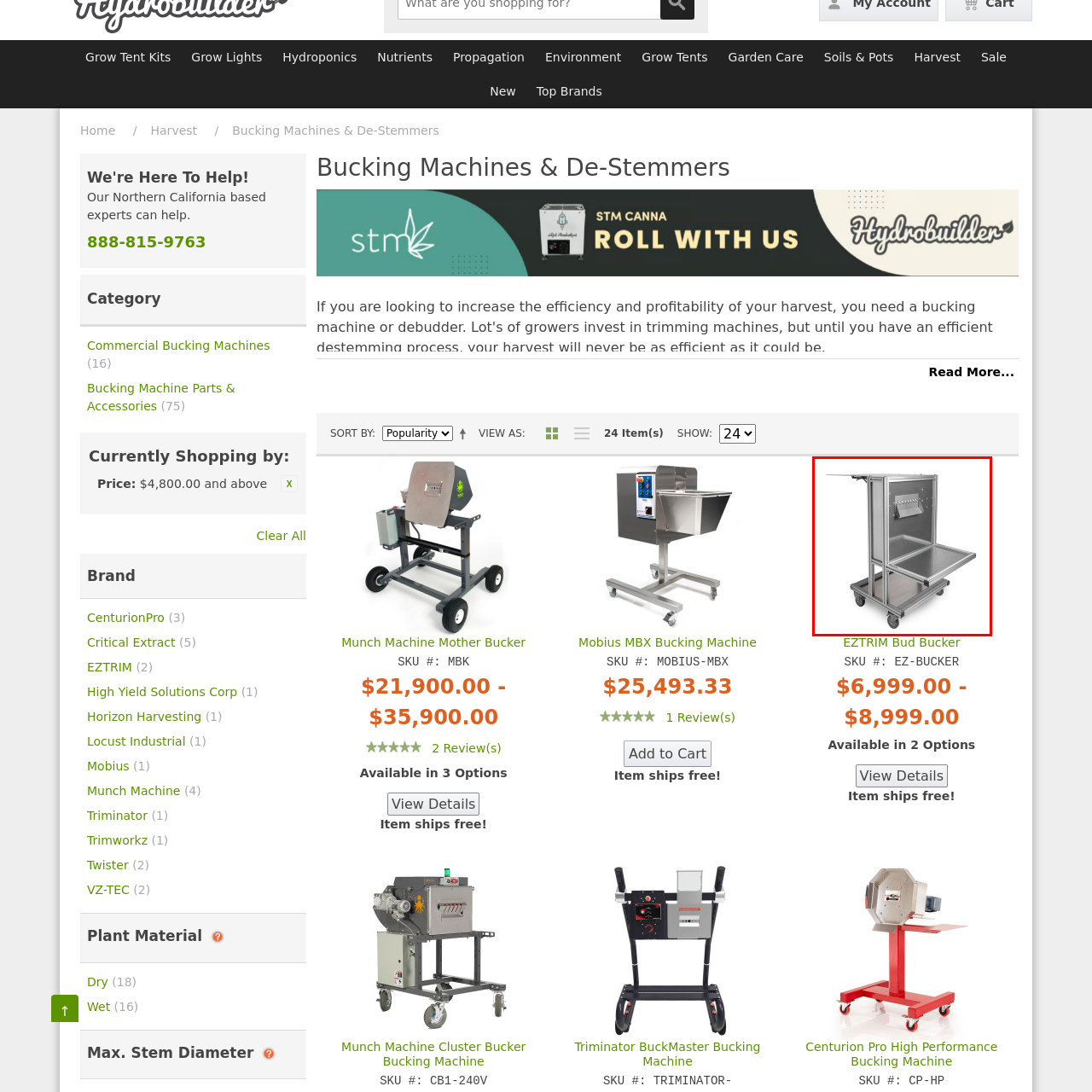Please provide a thorough description of the image inside the red frame.

The image showcases the **Munch Machine Mother Bucker**, an innovative device designed for efficient plant processing. This machine features a sturdy steel frame with a sleek, metallic finish and is equipped with wheels for easy mobility. Its design includes a large, accessible work surface and a specialized compartment for securely removing buds from stems, enhancing productivity during the harvesting process. The Munch Machine is primarily aimed at commercial growers seeking to streamline operations and significantly reduce labor time, making it an essential tool for those focused on maximizing their harvesting efficiency.